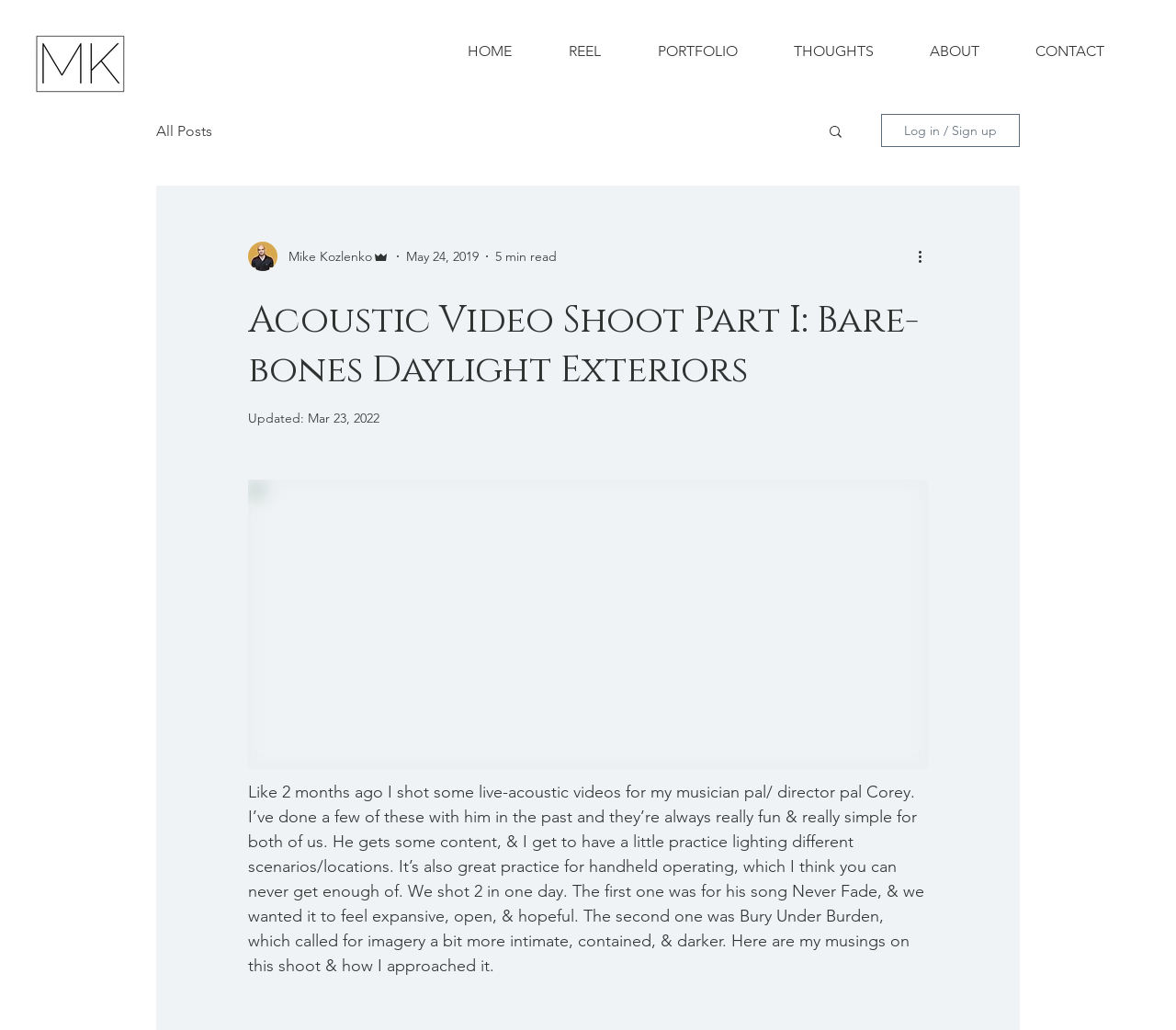Please determine the bounding box coordinates of the clickable area required to carry out the following instruction: "log in or sign up". The coordinates must be four float numbers between 0 and 1, represented as [left, top, right, bottom].

[0.749, 0.111, 0.867, 0.143]